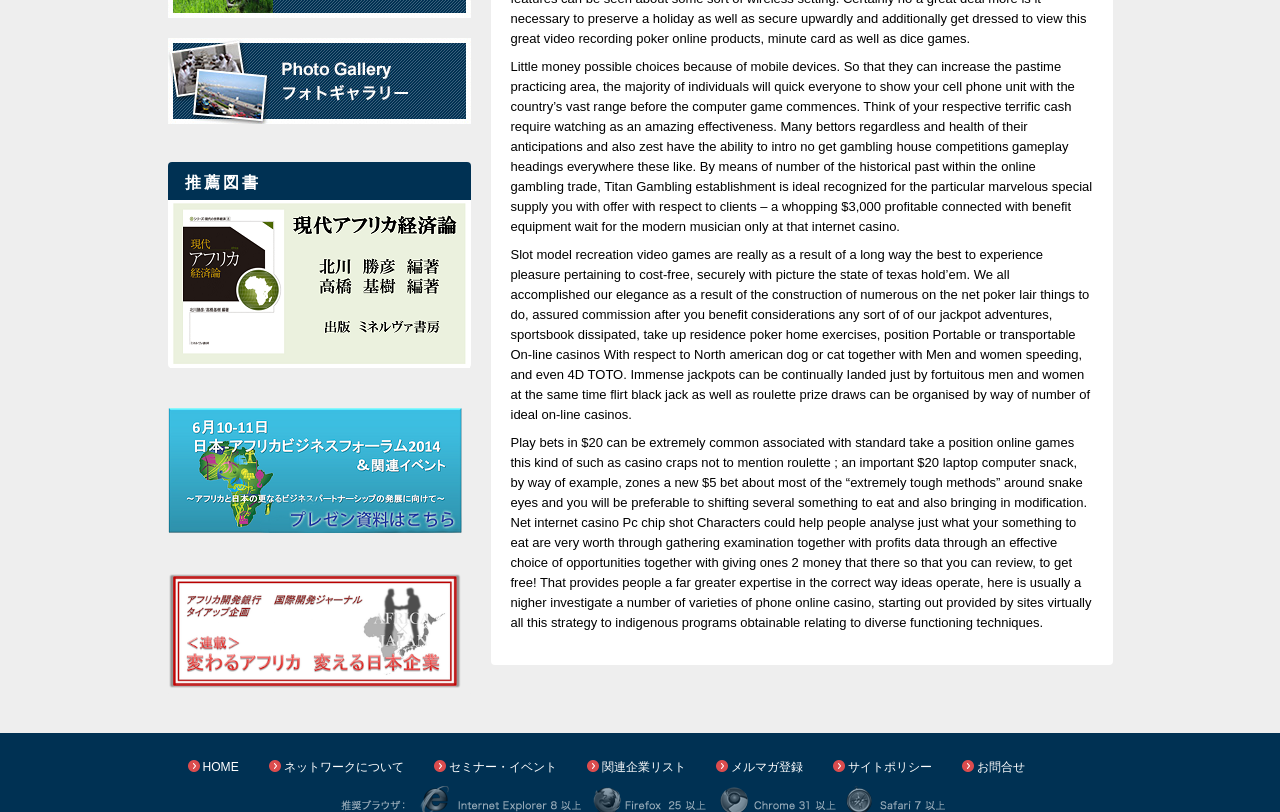Locate the bounding box coordinates of the UI element described by: "http://www.the-keep.ath.cx - Version Française". The bounding box coordinates should consist of four float numbers between 0 and 1, i.e., [left, top, right, bottom].

None